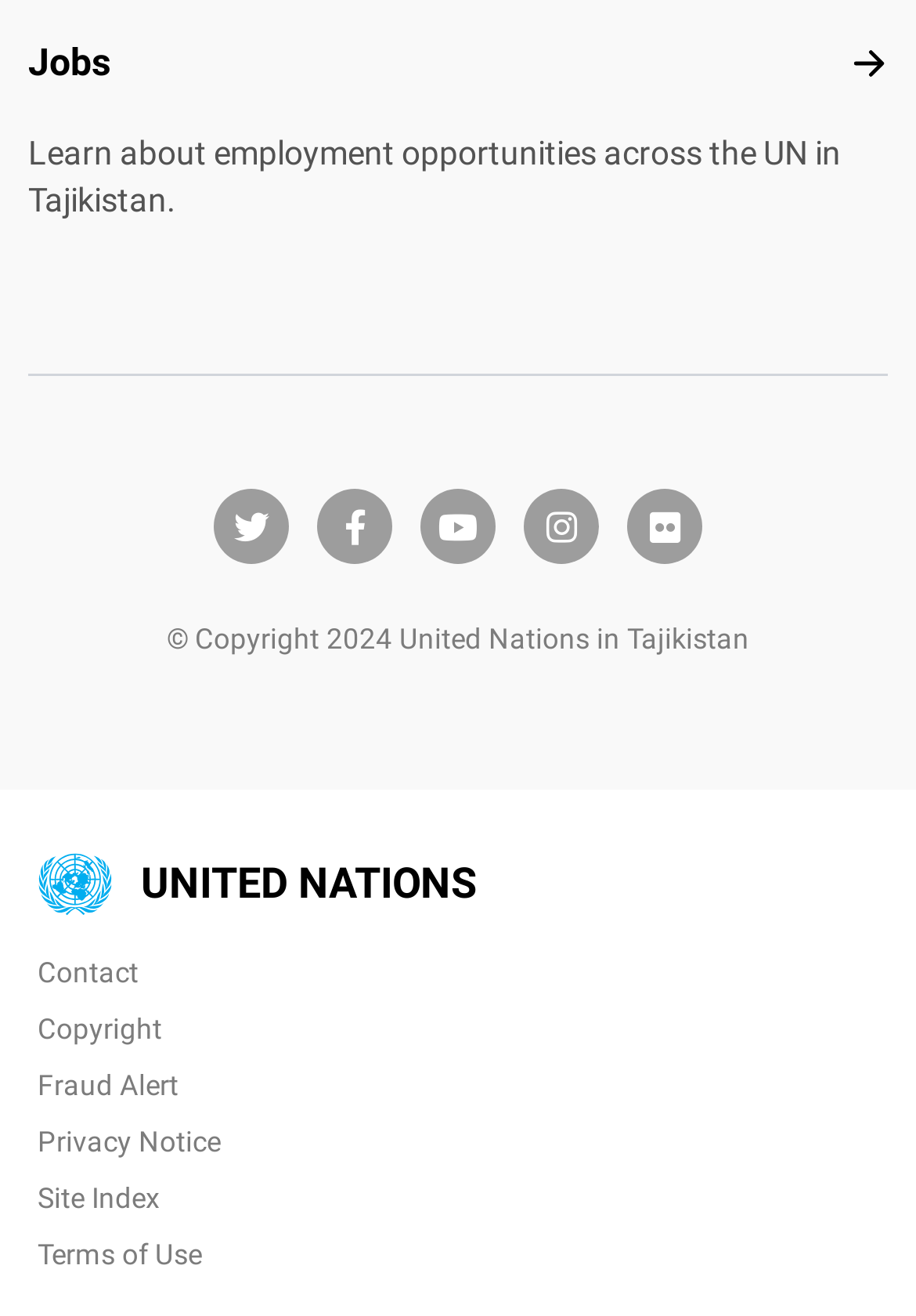Determine the bounding box coordinates of the section I need to click to execute the following instruction: "Explore Gesundheit". Provide the coordinates as four float numbers between 0 and 1, i.e., [left, top, right, bottom].

None